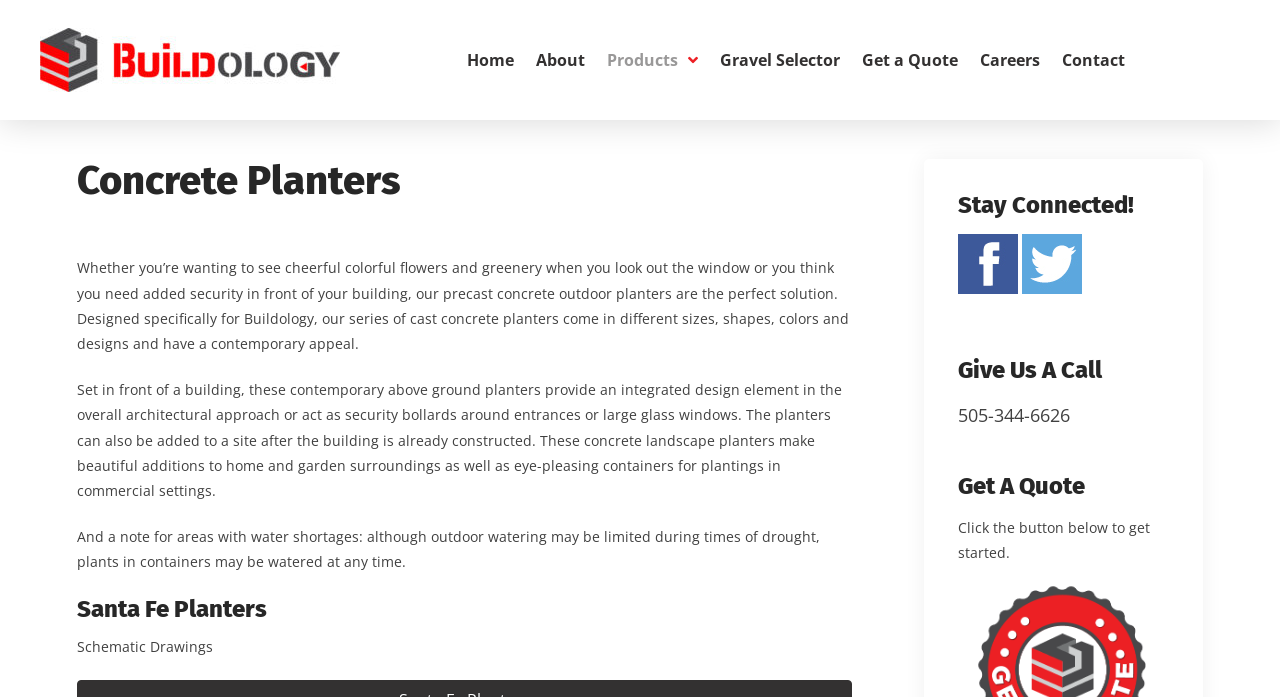Show the bounding box coordinates of the element that should be clicked to complete the task: "Get a quote".

[0.66, 0.0, 0.752, 0.172]